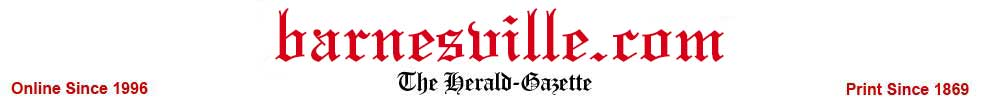Provide a brief response to the question below using a single word or phrase: 
What is the color of the text 'Print Since 1869'?

black